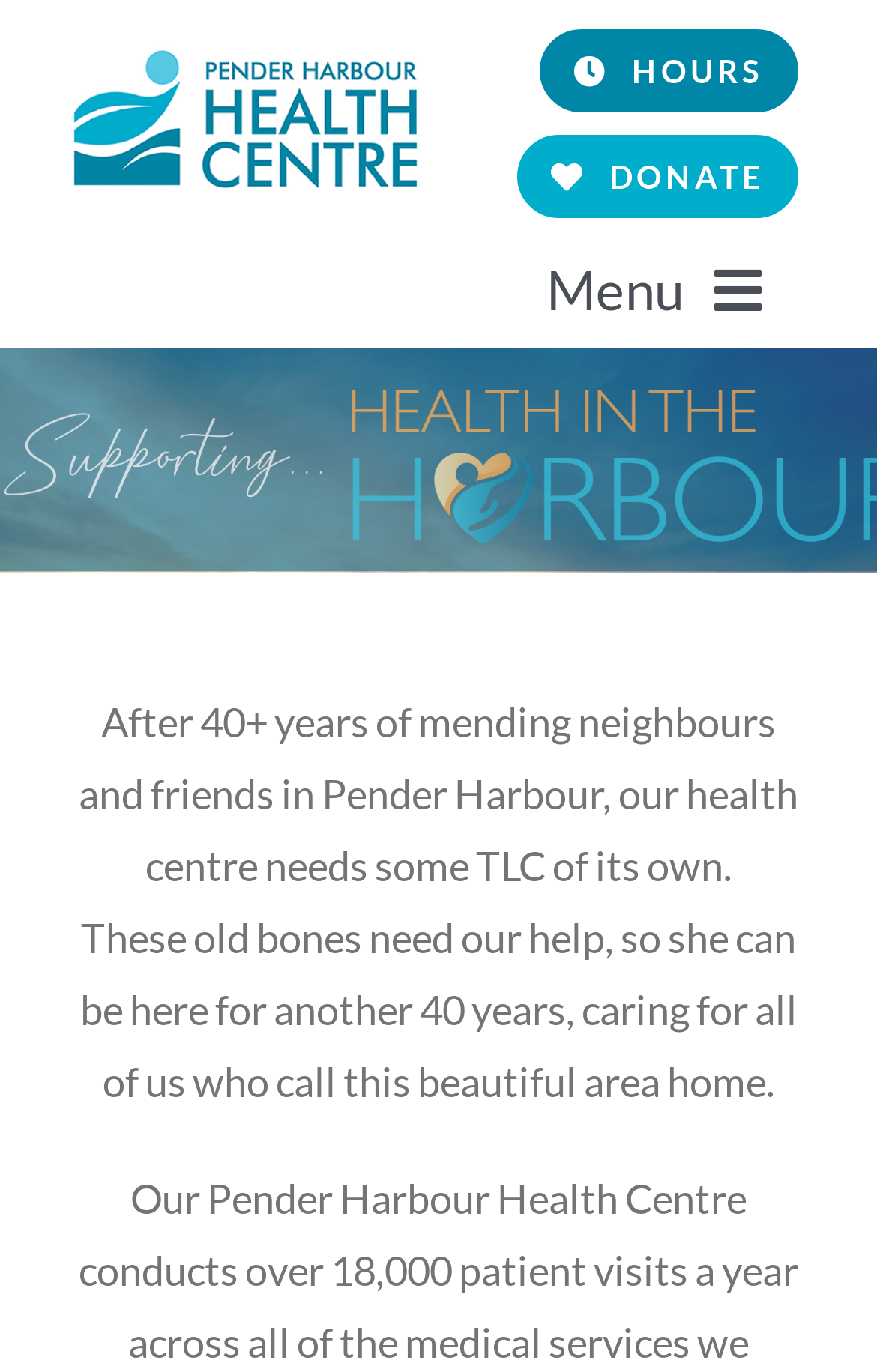Answer the question below in one word or phrase:
What is the 'DONATE' link for?

To make a donation